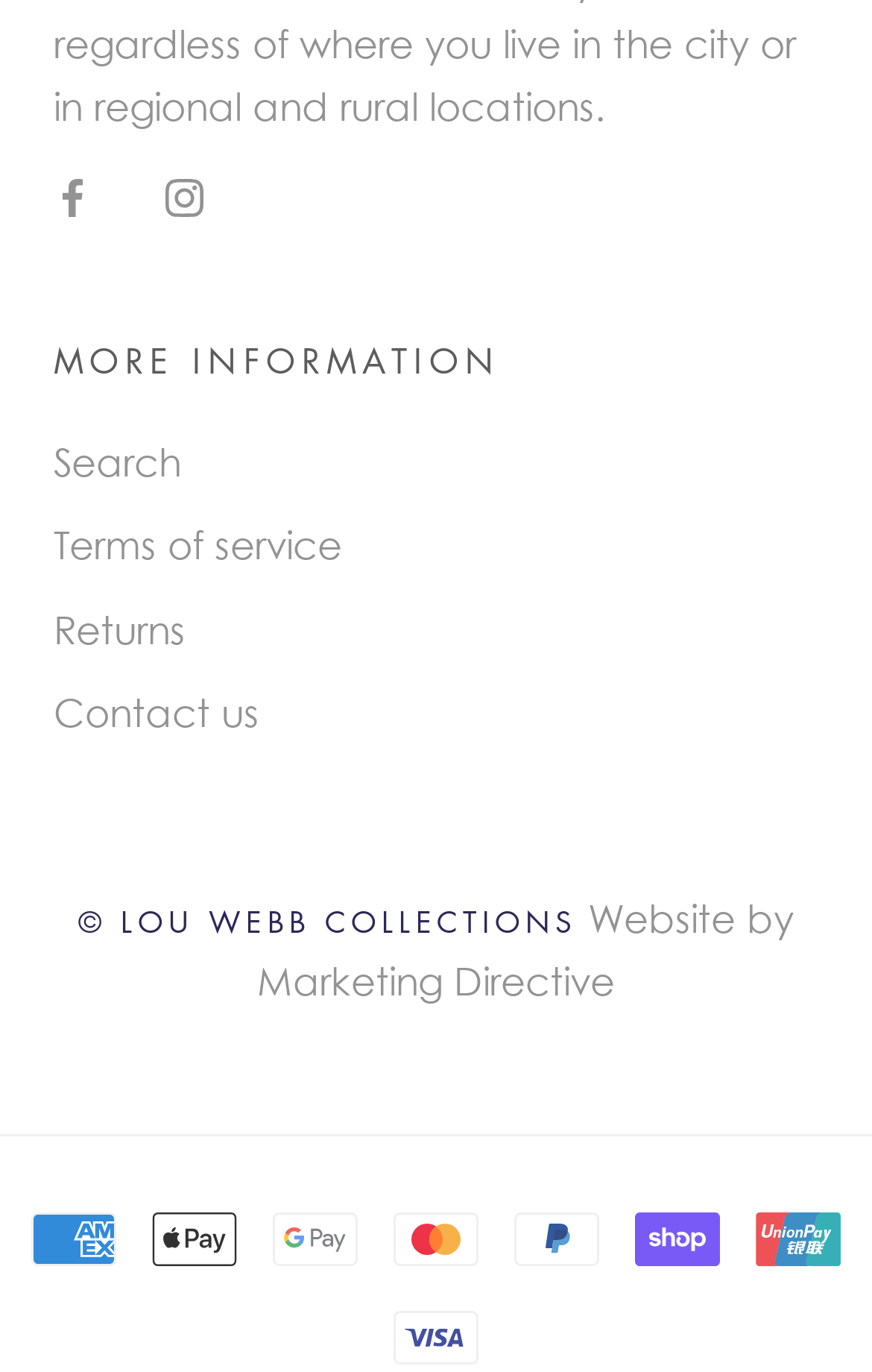Use a single word or phrase to answer the question:
What is the last link in the footer section?

Website by Marketing Directive